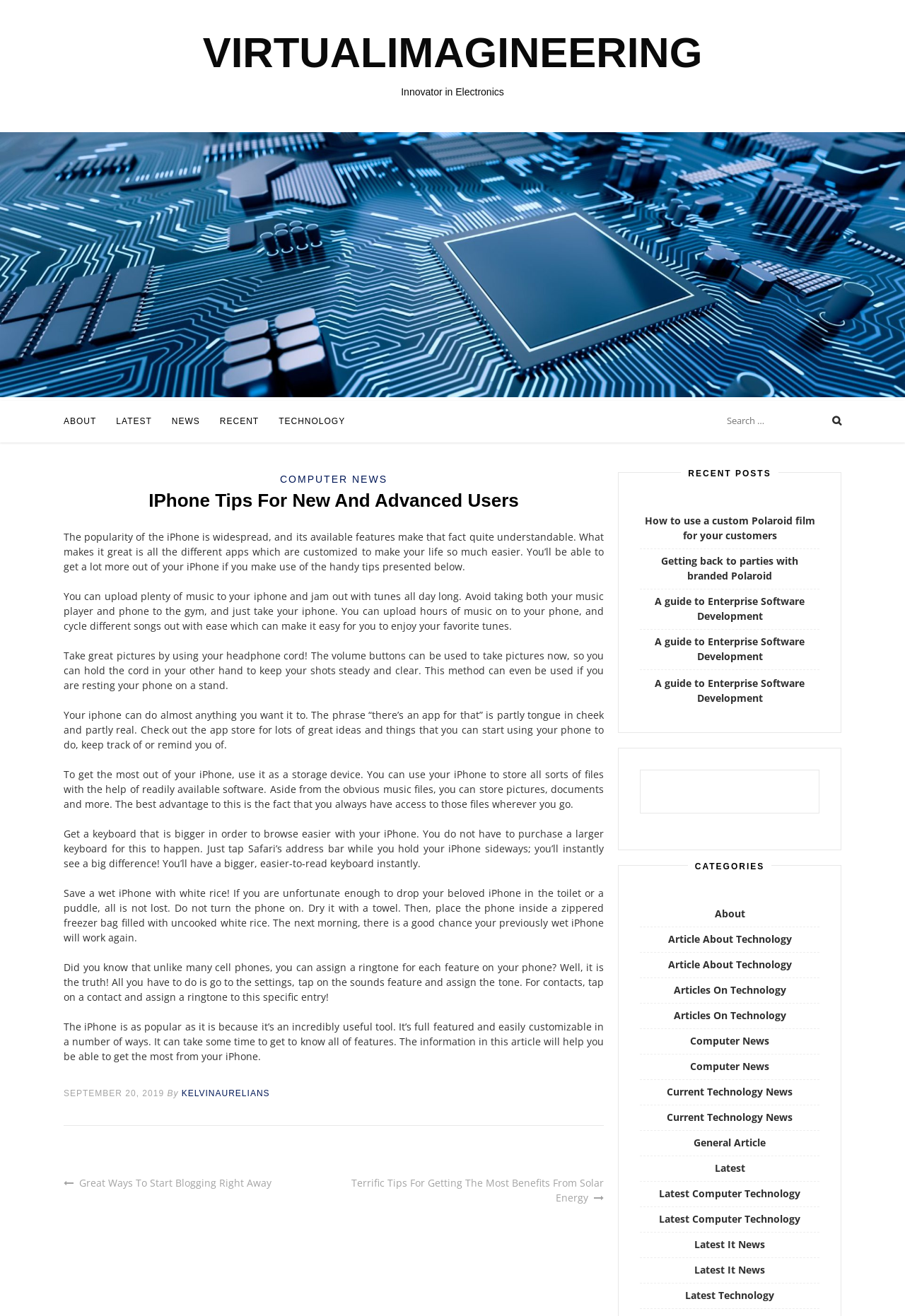How many links are in the navigation section?
Based on the visual details in the image, please answer the question thoroughly.

I counted the number of links in the navigation section by looking at the elements with the role 'link' inside the navigation landmark. There are two links: 'Great Ways To Start Blogging Right Away' and 'Terrific Tips For Getting The Most Benefits From Solar Energy'.